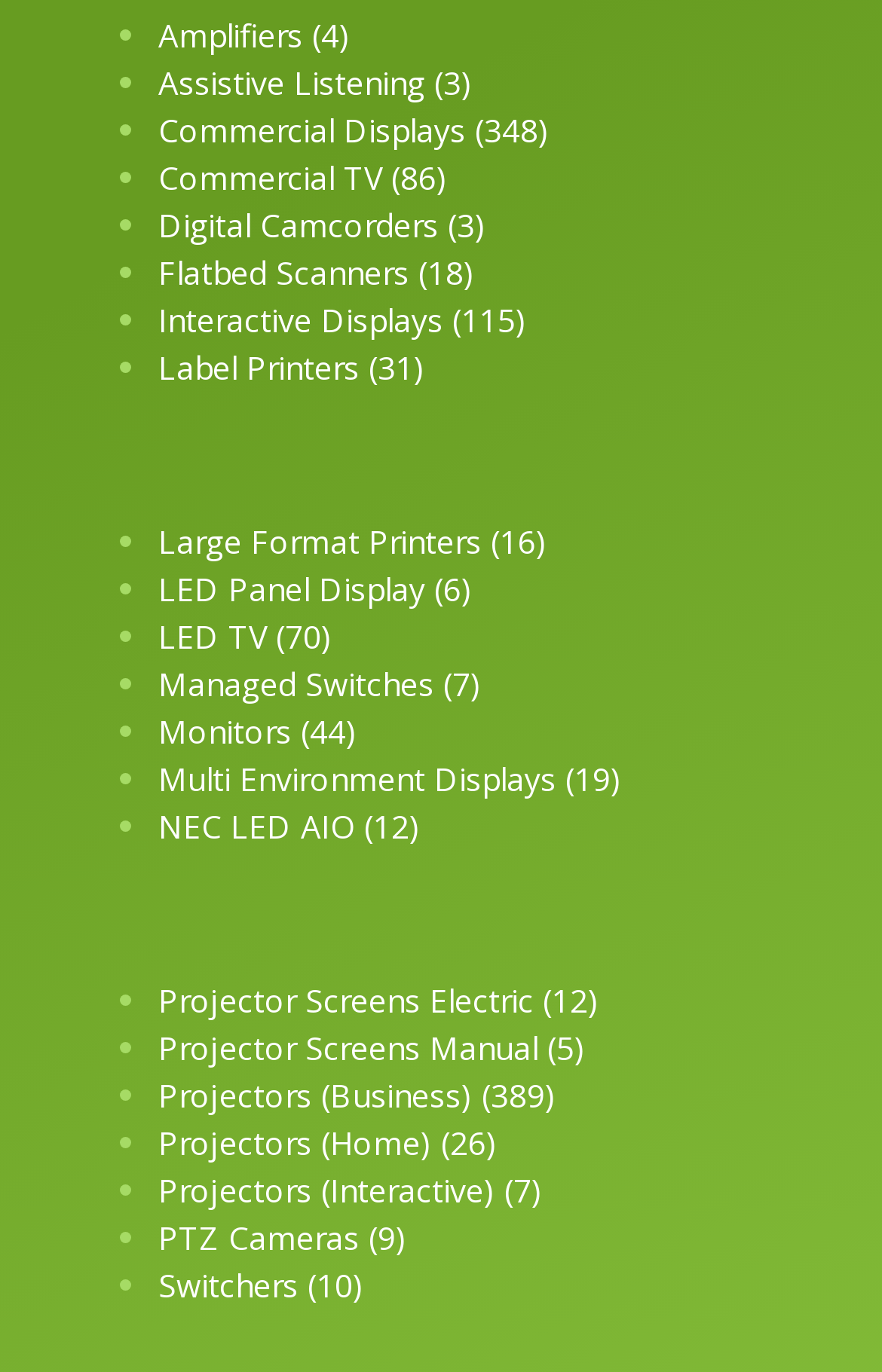Please provide a one-word or phrase answer to the question: 
What is the category with the most products?

Projectors (Business)